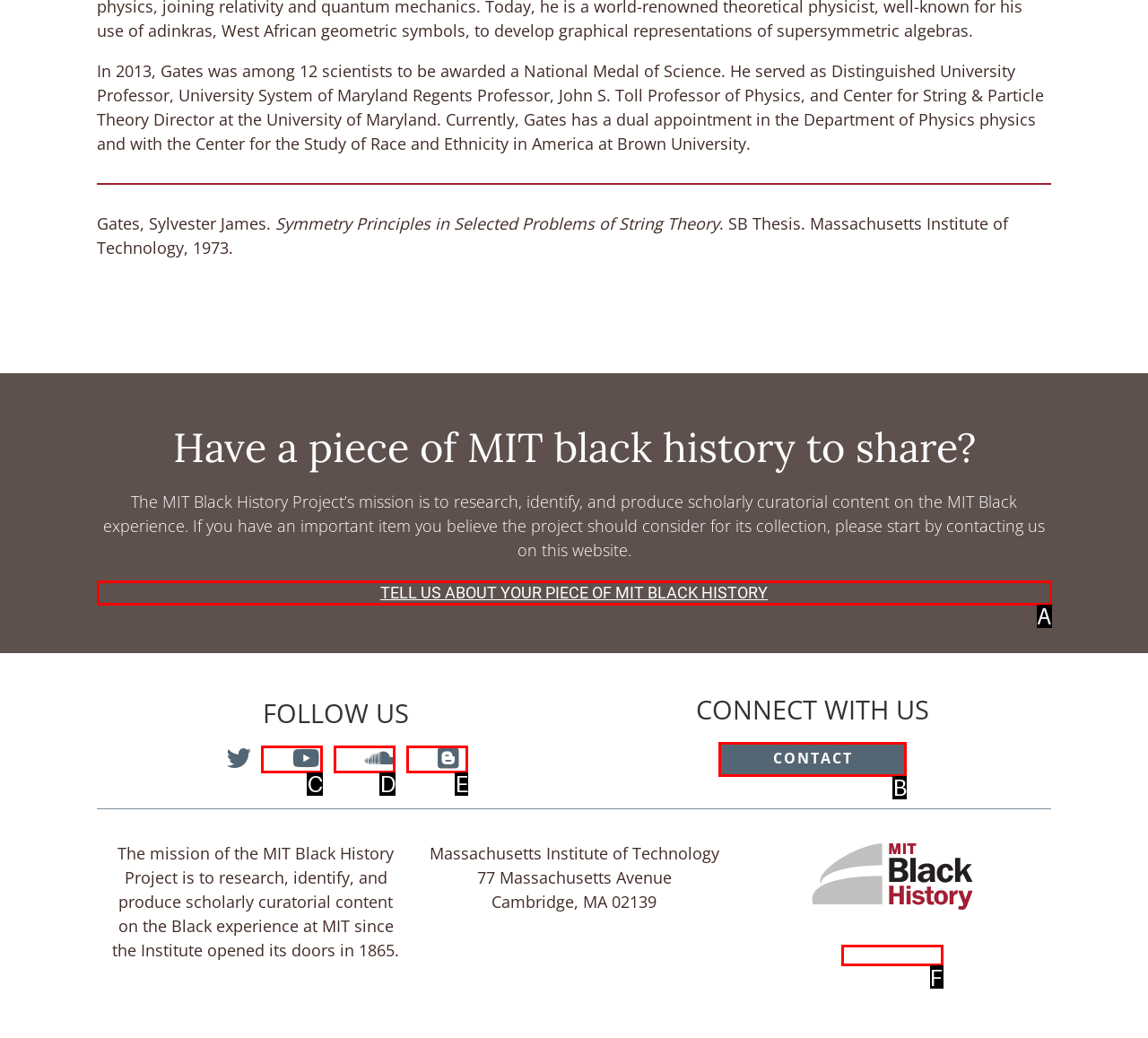Identify the HTML element that matches the description: Sound Cloud. Provide the letter of the correct option from the choices.

D